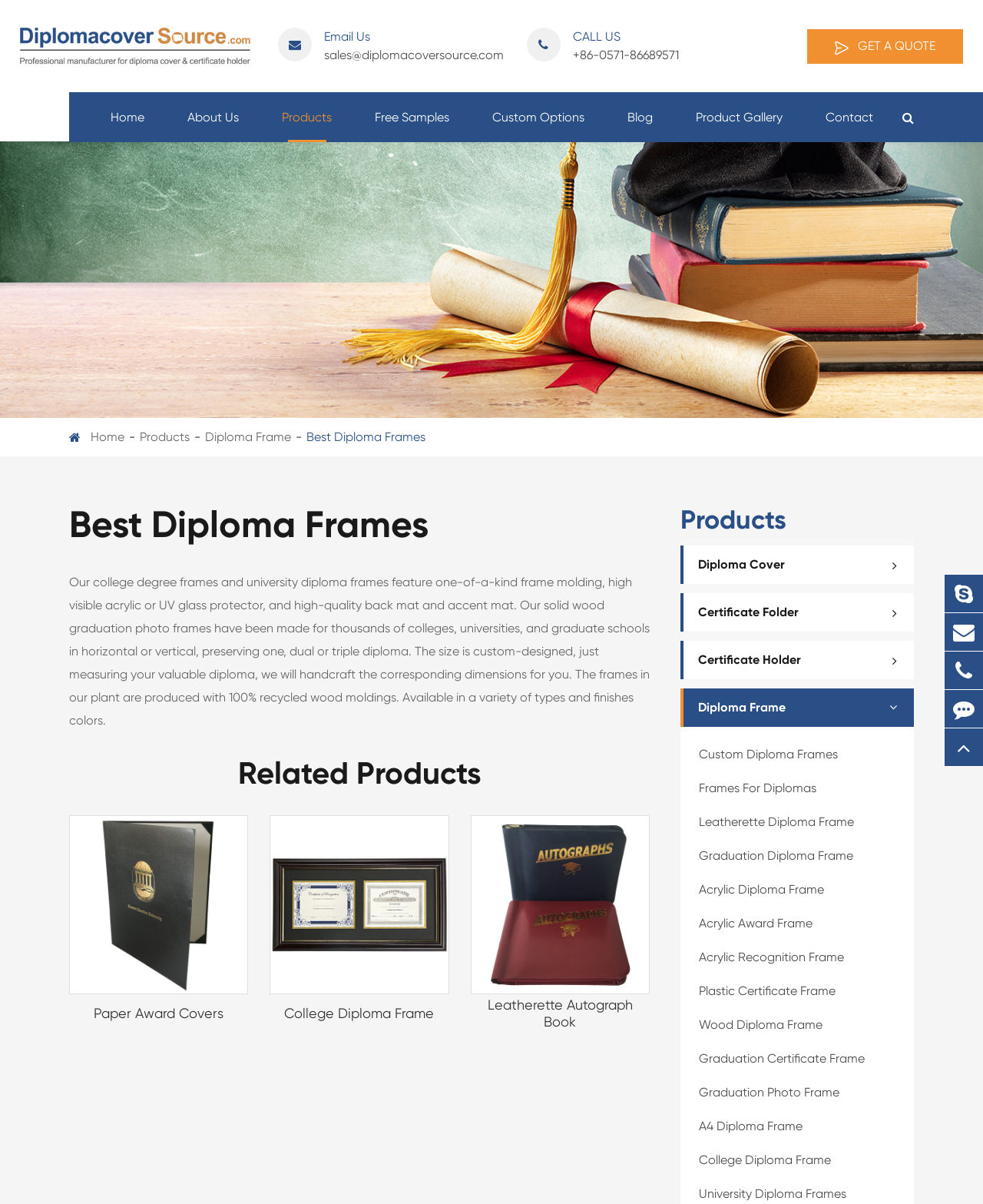What is the material used for the frame moldings?
Look at the image and provide a detailed response to the question.

I read the text on the webpage that describes the features of the diploma frames, which mentions that the frames are produced with 100% recycled wood moldings.